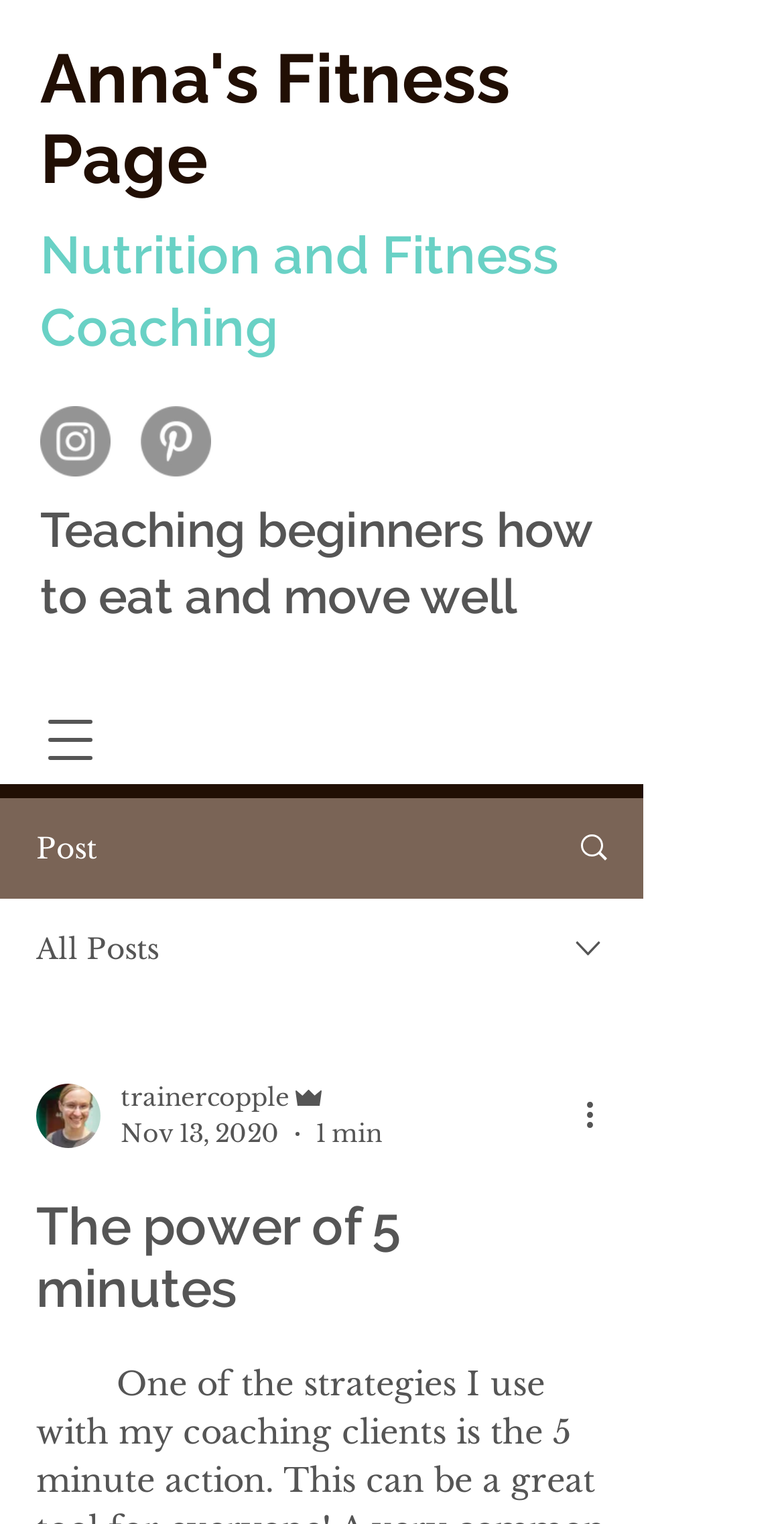What is the name of the fitness page?
Please answer the question with as much detail and depth as you can.

I determined the answer by looking at the heading element with the text 'Anna's Fitness Page' which is located at the top of the webpage, indicating that it is the title of the fitness page.